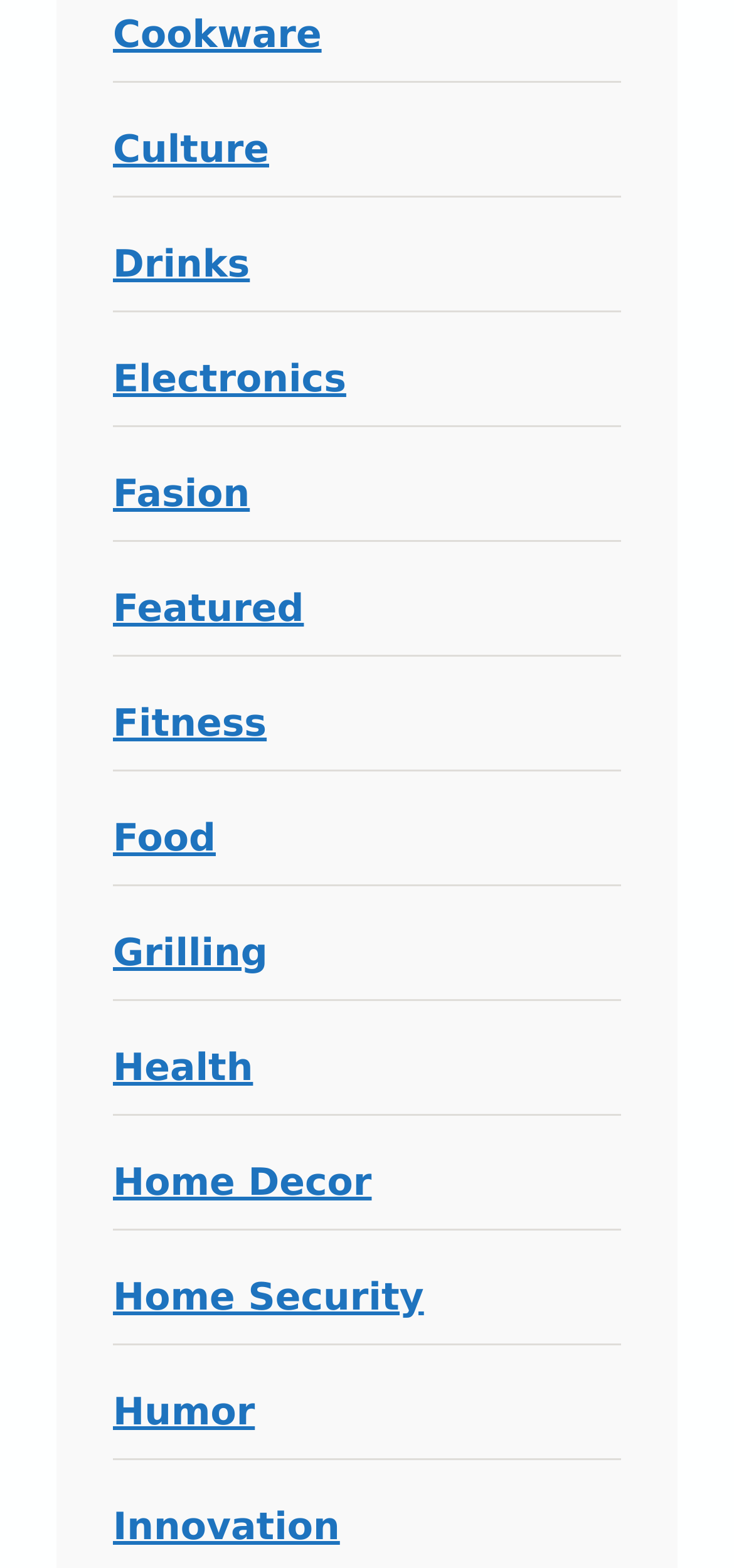Determine the bounding box coordinates of the section to be clicked to follow the instruction: "Discover humor articles". The coordinates should be given as four float numbers between 0 and 1, formatted as [left, top, right, bottom].

[0.154, 0.885, 0.347, 0.914]